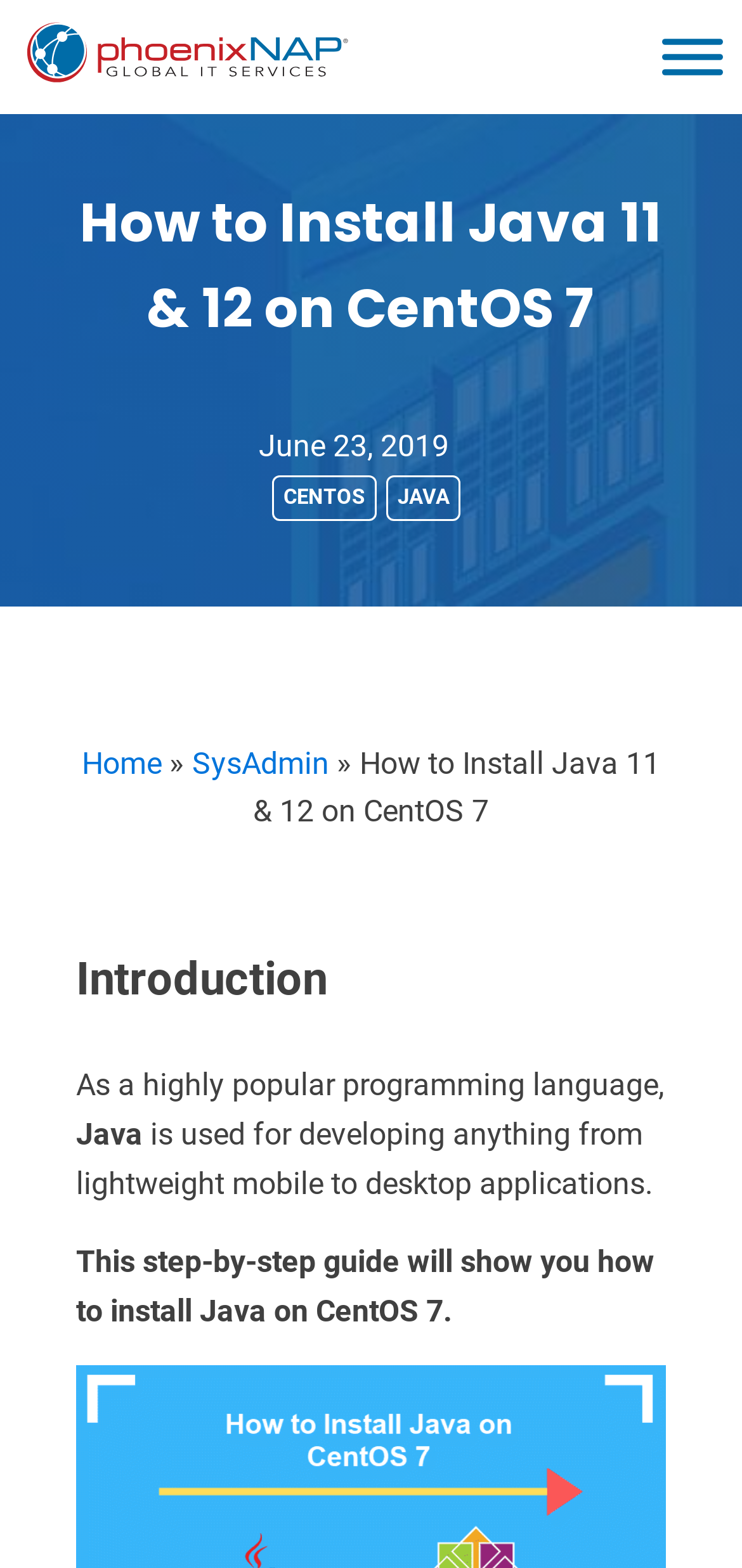Predict the bounding box of the UI element that fits this description: "Home".

[0.11, 0.475, 0.218, 0.498]